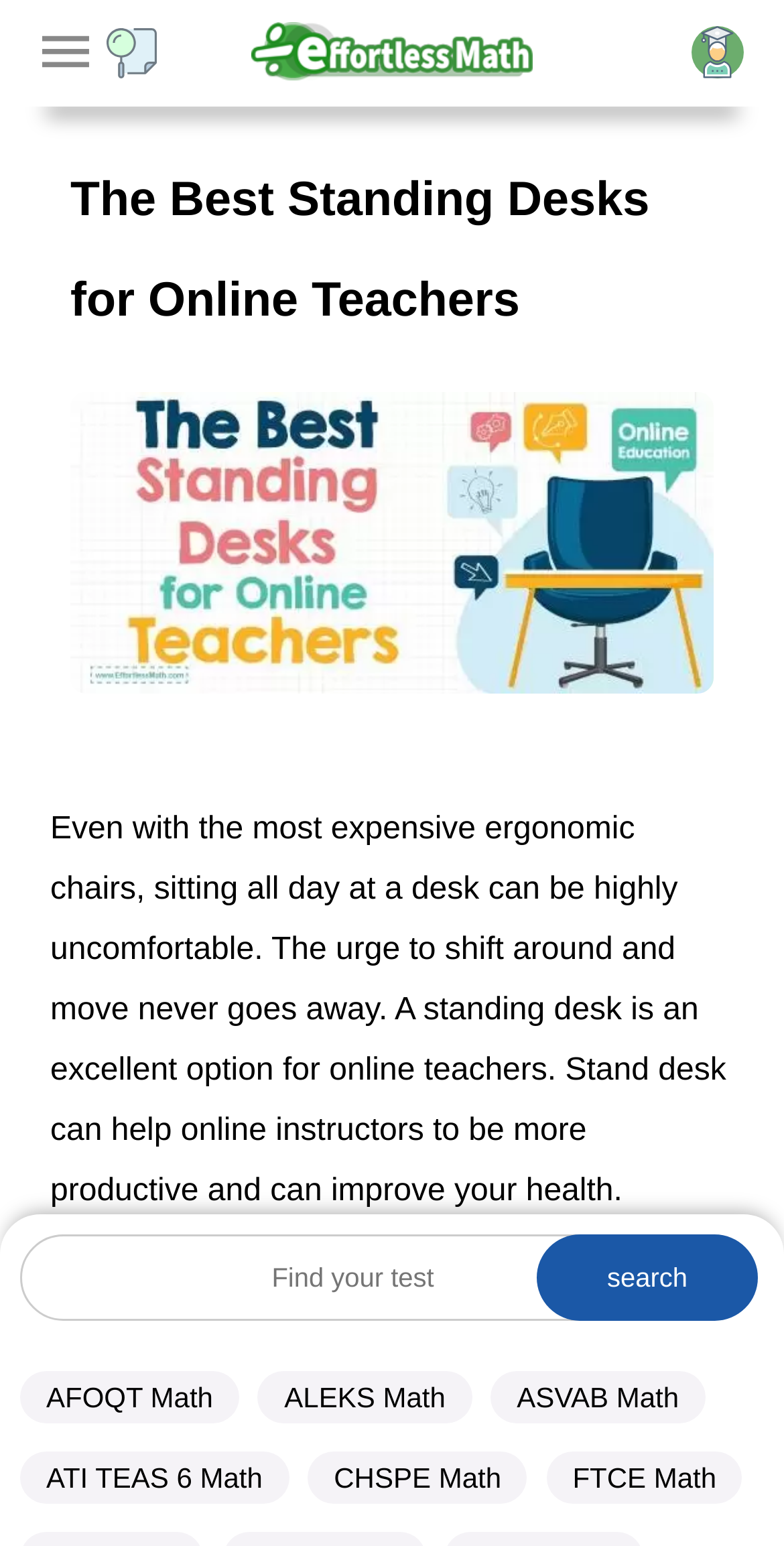What is the problem with sitting all day at a desk?
Based on the image, give a concise answer in the form of a single word or short phrase.

It is uncomfortable